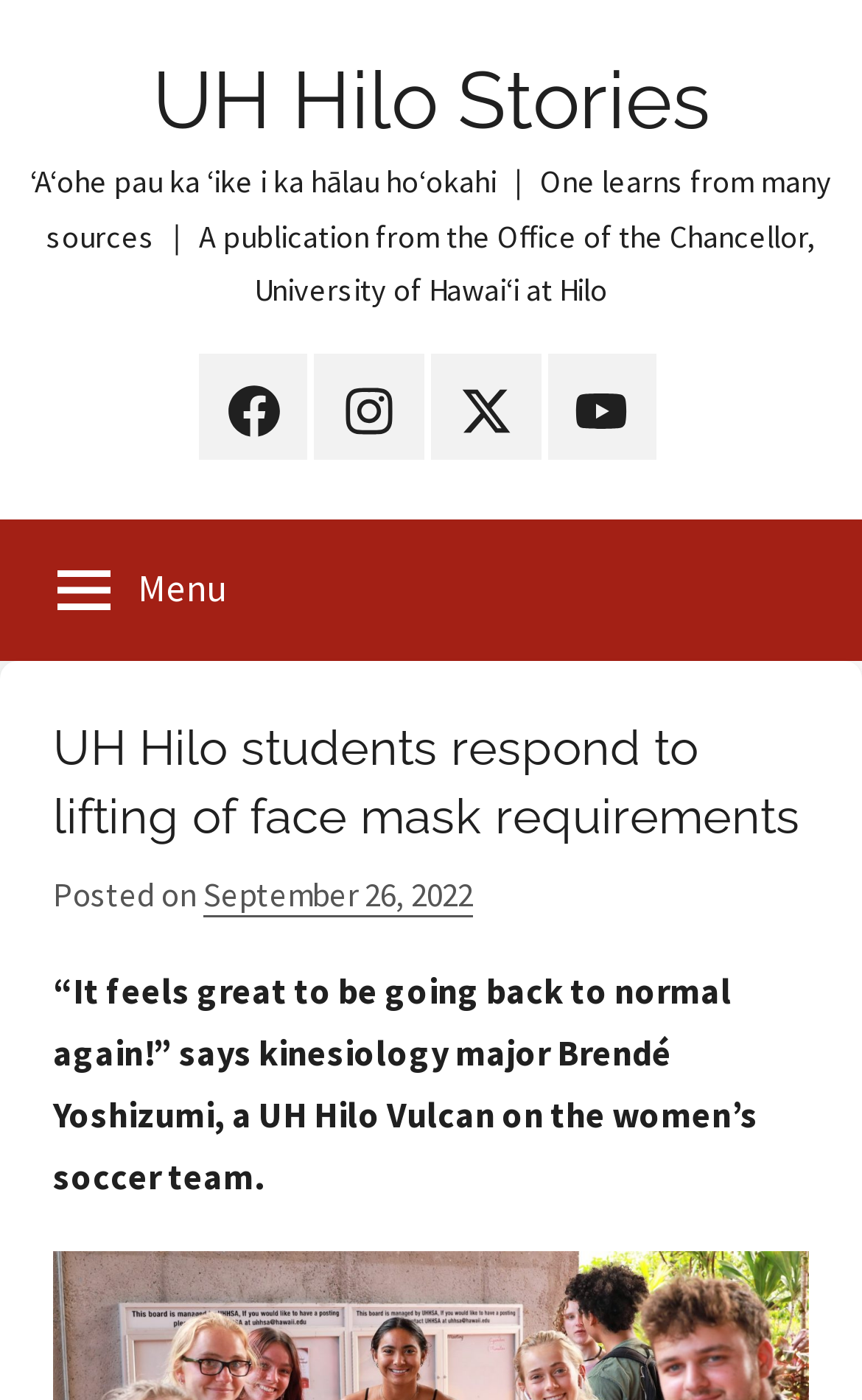Locate the bounding box coordinates of the element that needs to be clicked to carry out the instruction: "Check the UH Hilo Facebook page". The coordinates should be given as four float numbers ranging from 0 to 1, i.e., [left, top, right, bottom].

[0.23, 0.252, 0.357, 0.328]